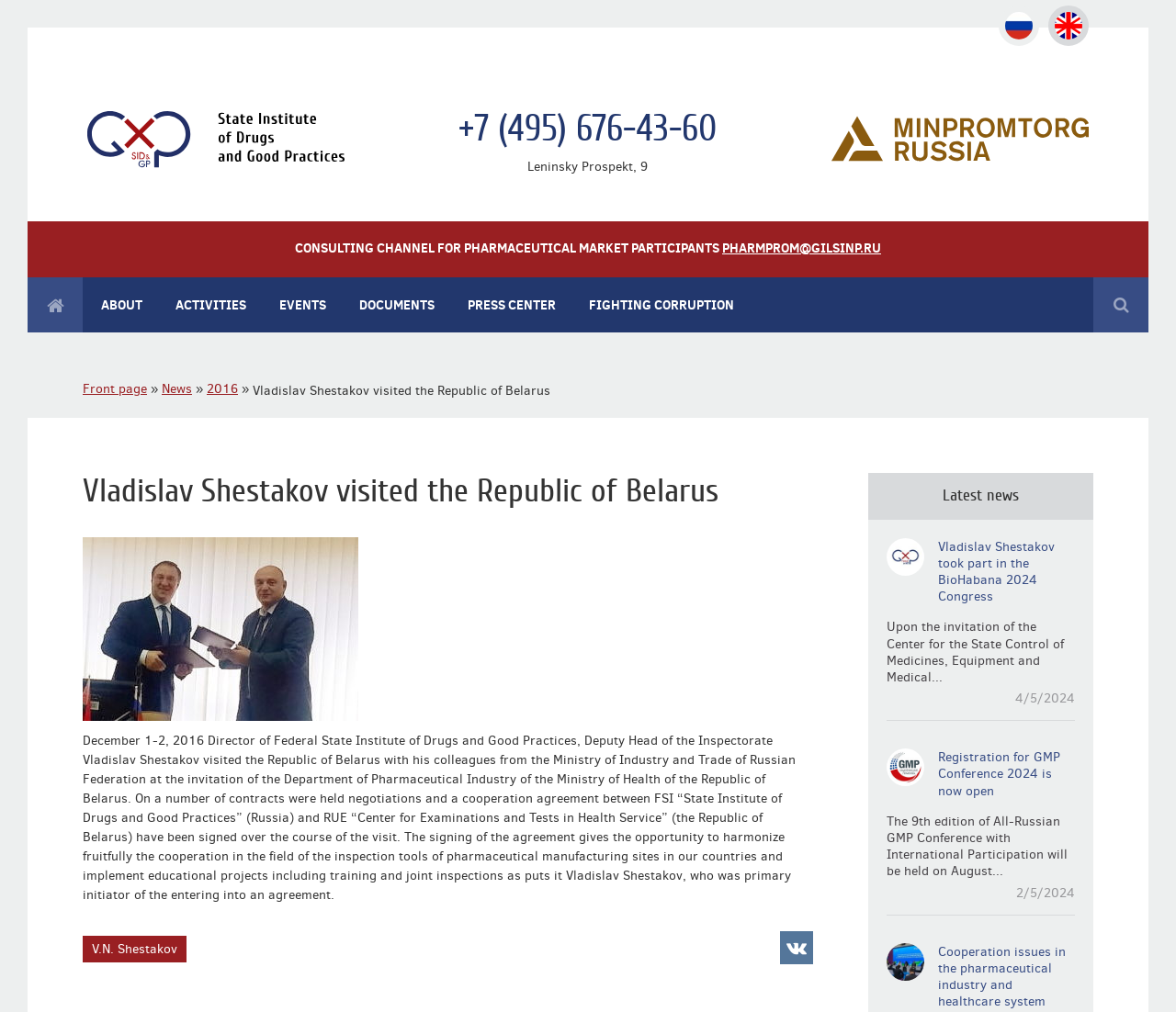Determine the coordinates of the bounding box that should be clicked to complete the instruction: "Switch to Russian language". The coordinates should be represented by four float numbers between 0 and 1: [left, top, right, bottom].

[0.849, 0.005, 0.884, 0.045]